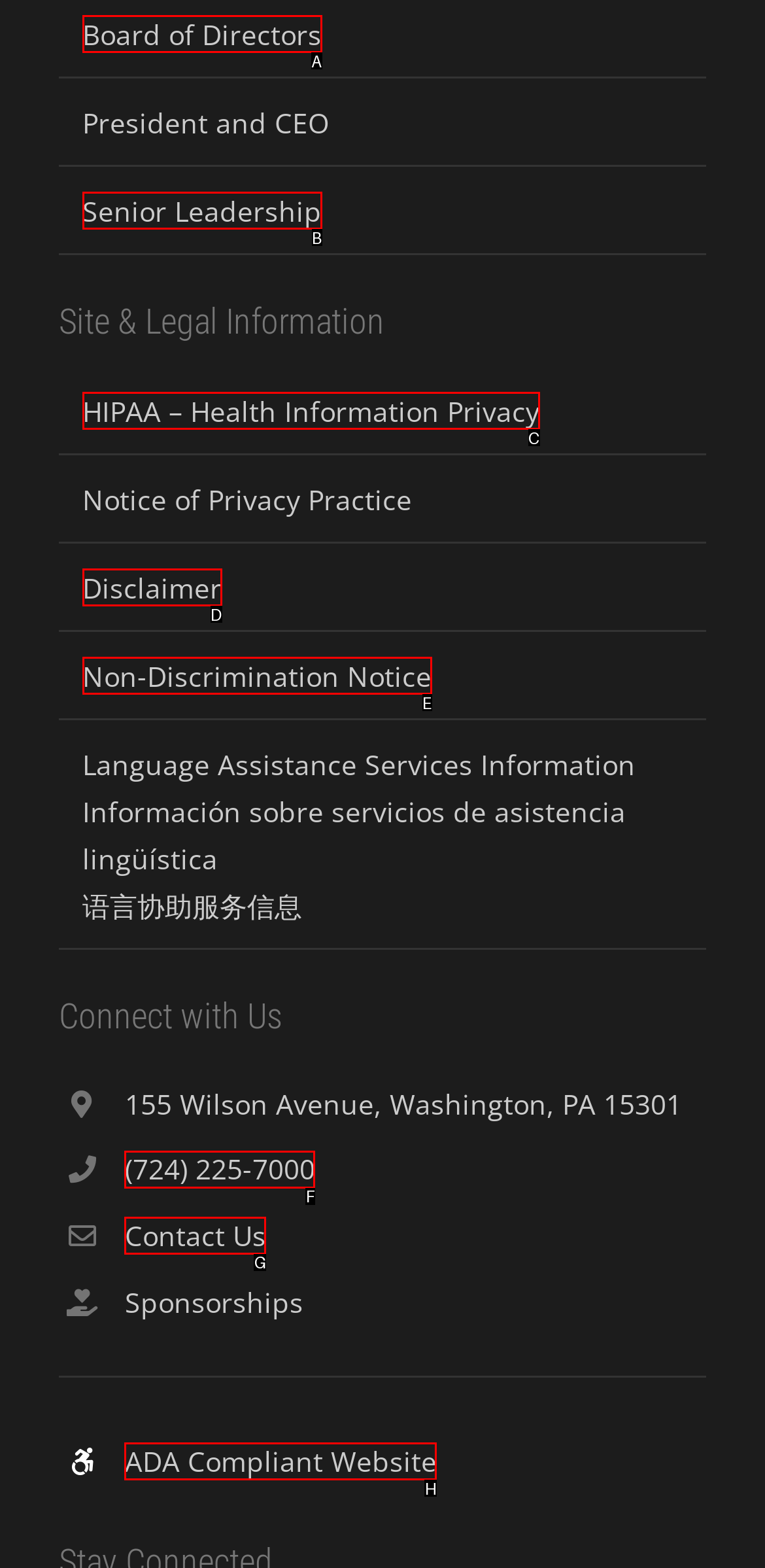Match the description to the correct option: Board of Directors
Provide the letter of the matching option directly.

A